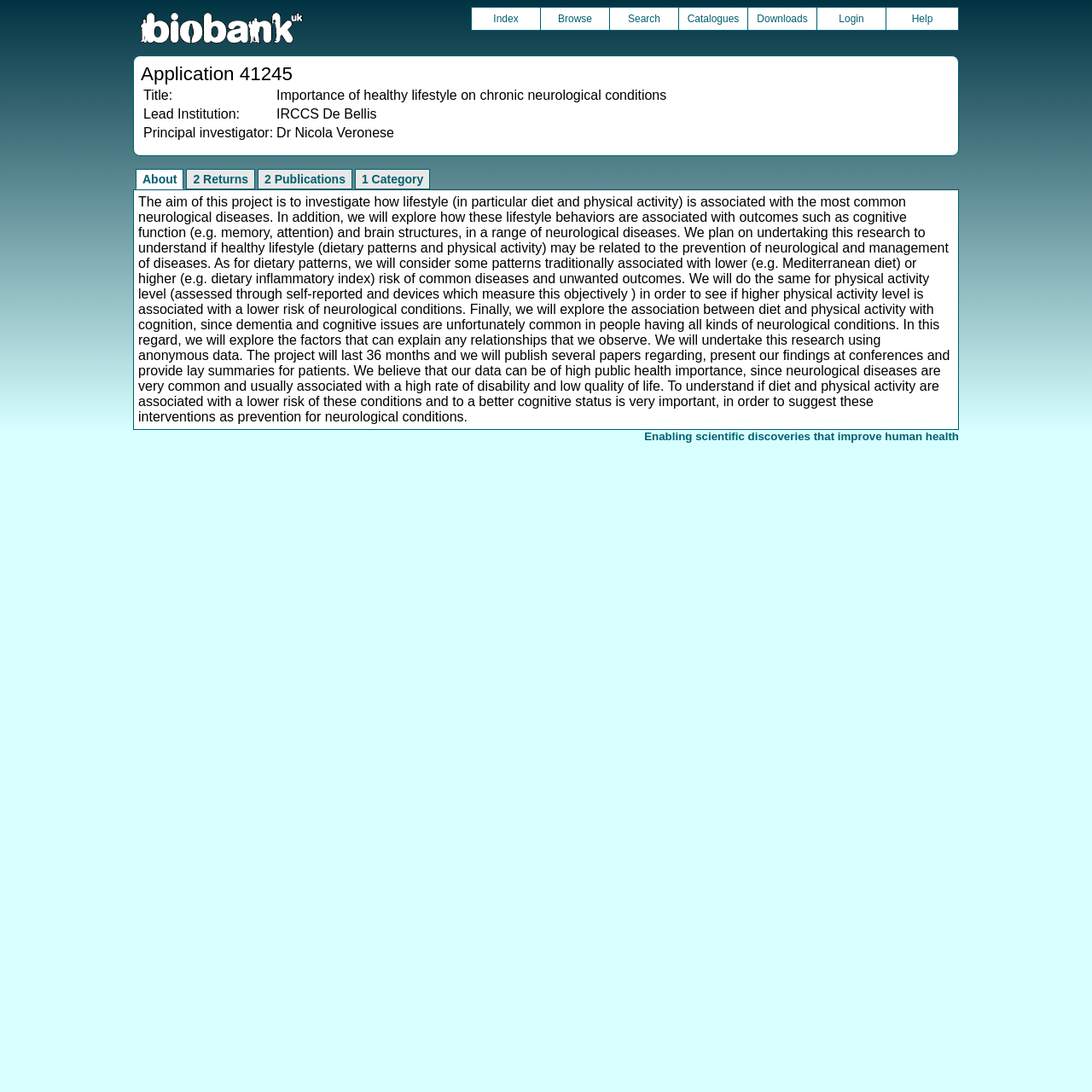What is the title of the project?
Please respond to the question thoroughly and include all relevant details.

I found the title of the project by looking at the table with the ID 'Application info' and finding the gridcell with the text 'Title:' and its corresponding value, which is 'Importance of healthy lifestyle on chronic neurological conditions'.